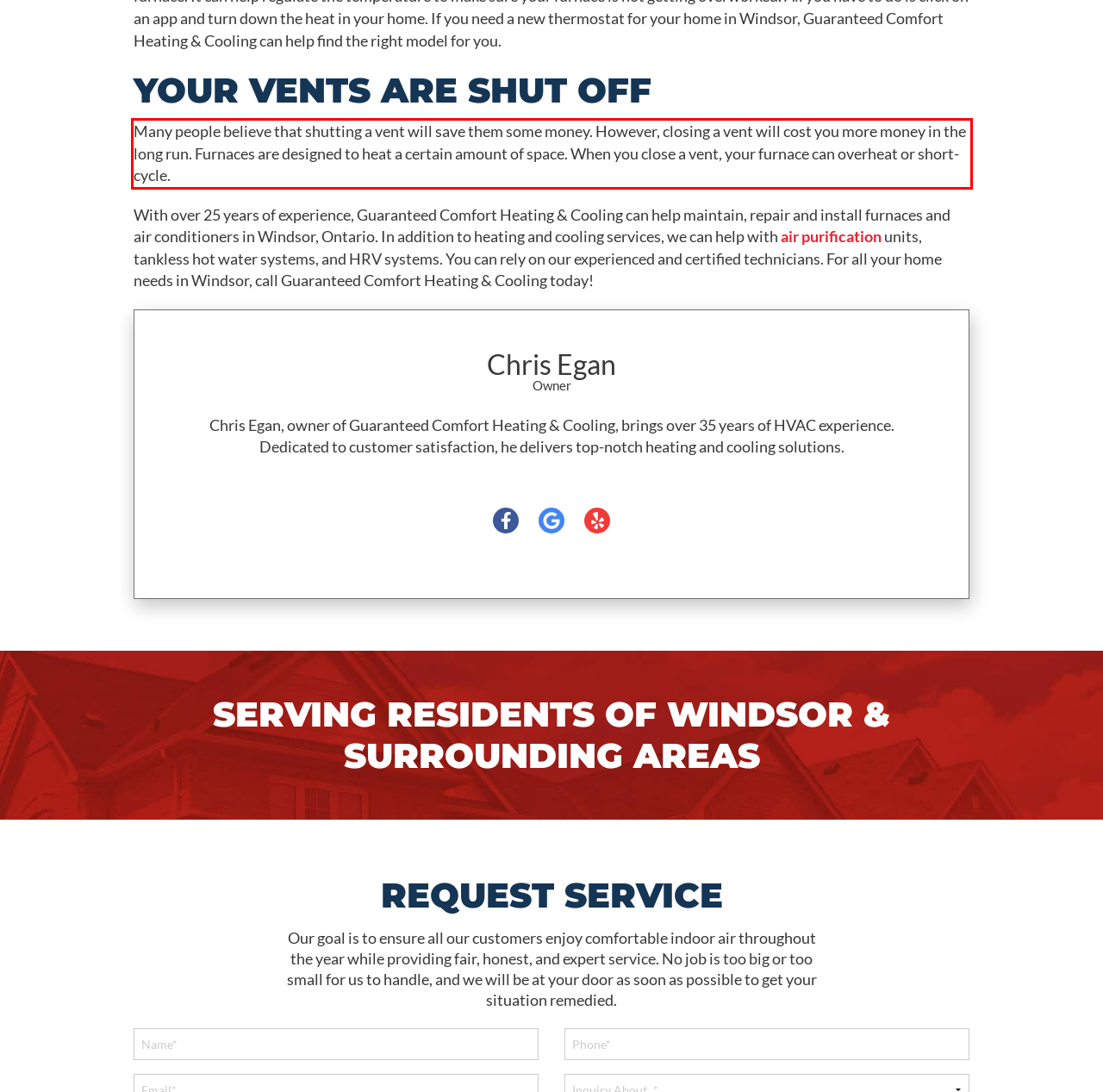Examine the screenshot of the webpage, locate the red bounding box, and generate the text contained within it.

Many people believe that shutting a vent will save them some money. However, closing a vent will cost you more money in the long run. Furnaces are designed to heat a certain amount of space. When you close a vent, your furnace can overheat or short-cycle.